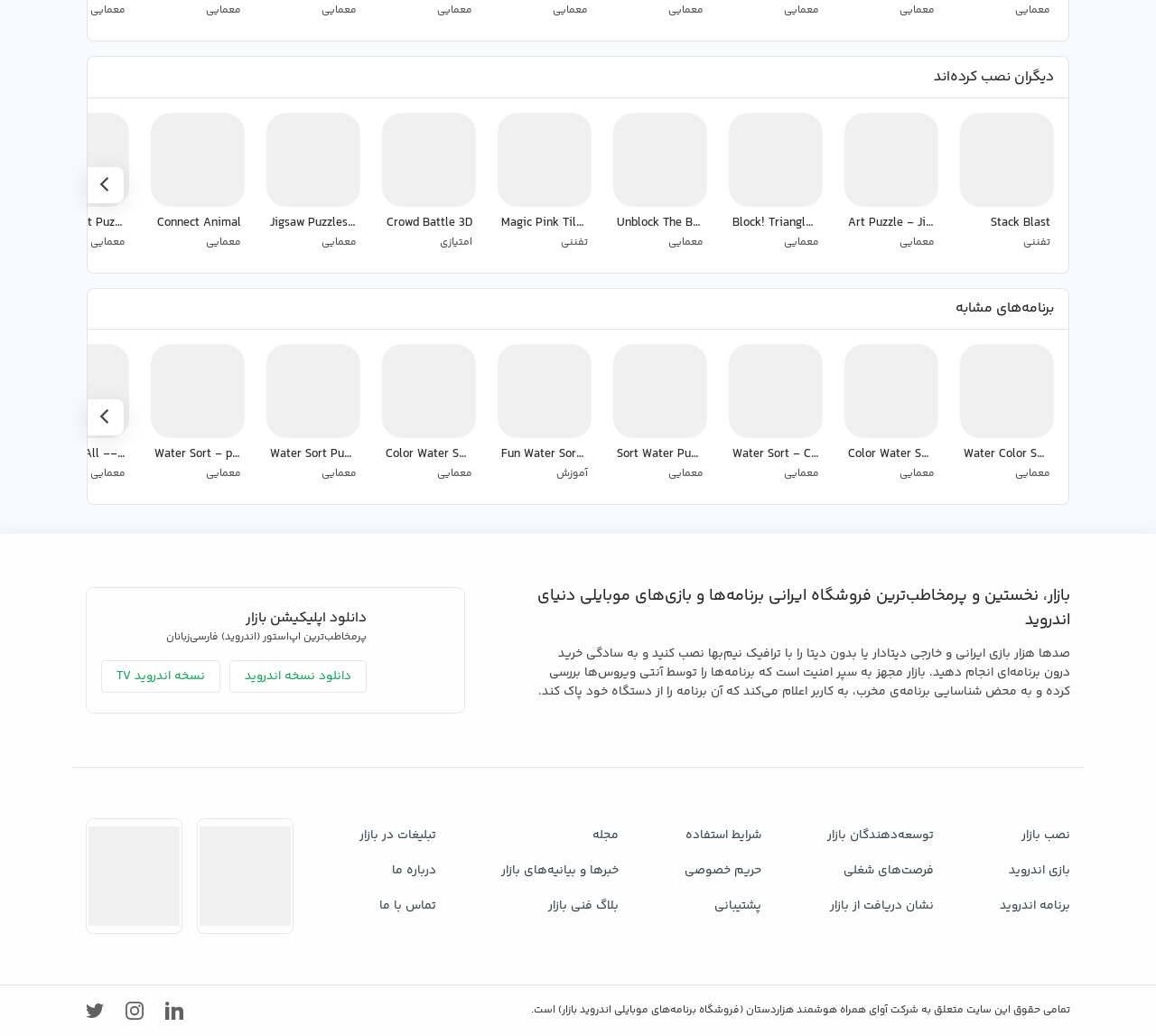Find the bounding box of the element with the following description: "فرصت‌های شغلی". The coordinates must be four float numbers between 0 and 1, formatted as [left, top, right, bottom].

[0.716, 0.824, 0.808, 0.858]